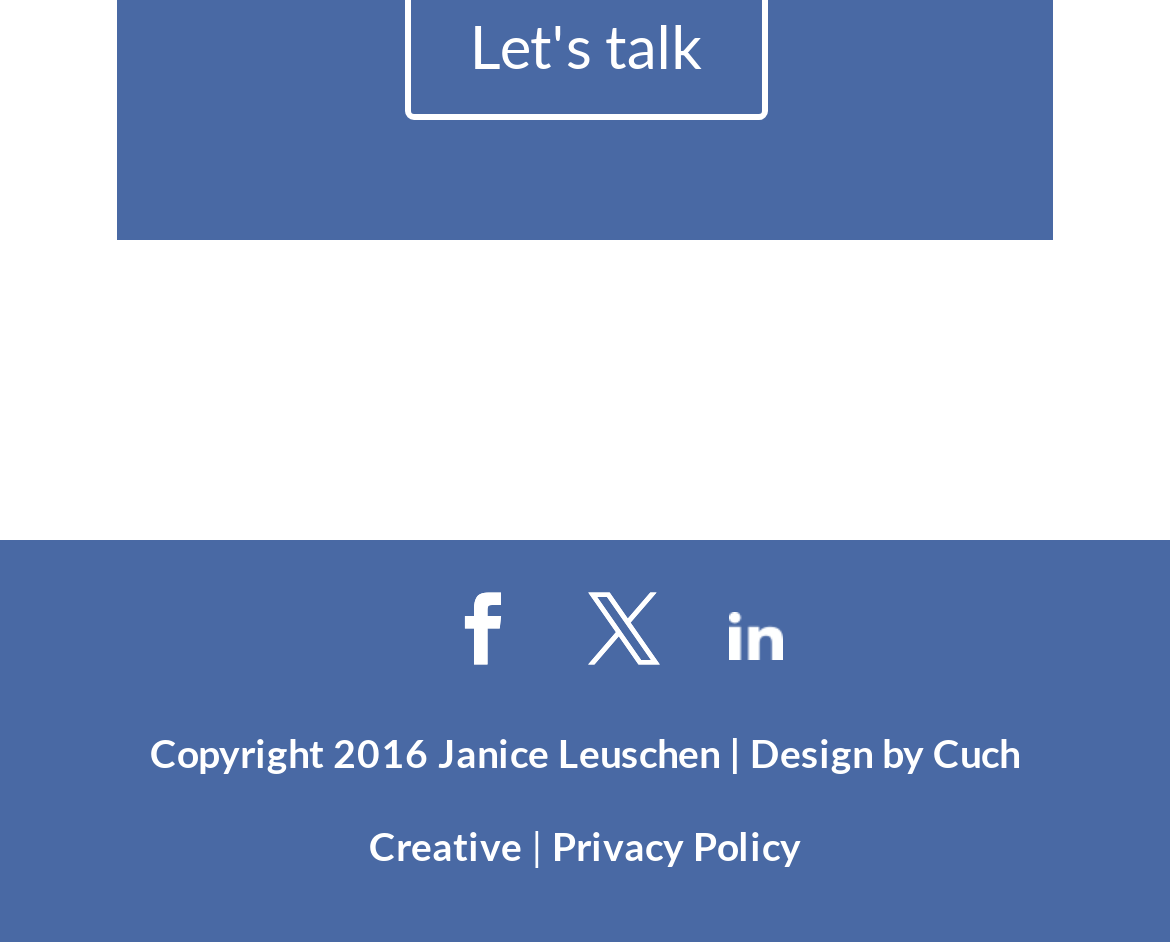Use the details in the image to answer the question thoroughly: 
What is the purpose of the links at the bottom?

The links at the bottom of the webpage, including 'Copyright 2016 Janice Leuschen | Design by', 'Cuch Creative', and 'Privacy Policy', suggest that they are intended to provide information about the website's copyright, design credits, and privacy policy.